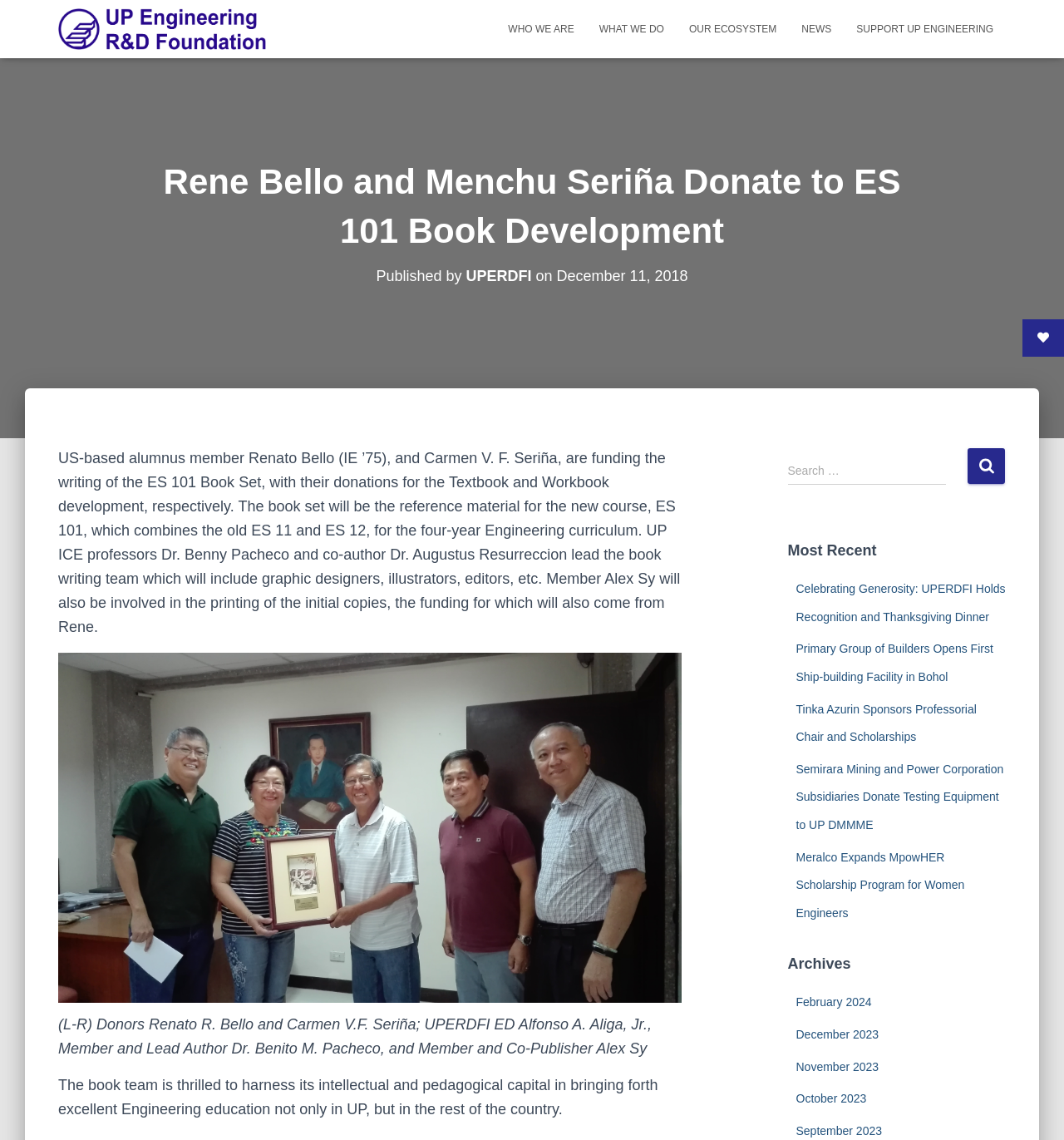Who are the donors of the ES 101 Book Set?
Please answer the question with a detailed response using the information from the screenshot.

The answer can be found in the StaticText element with the text 'US-based alumnus member Renato Bello (IE ’75), and Carmen V. F. Seriña, are funding the writing of the ES 101 Book Set, with their donations for the Textbook and Workbook development, respectively.'